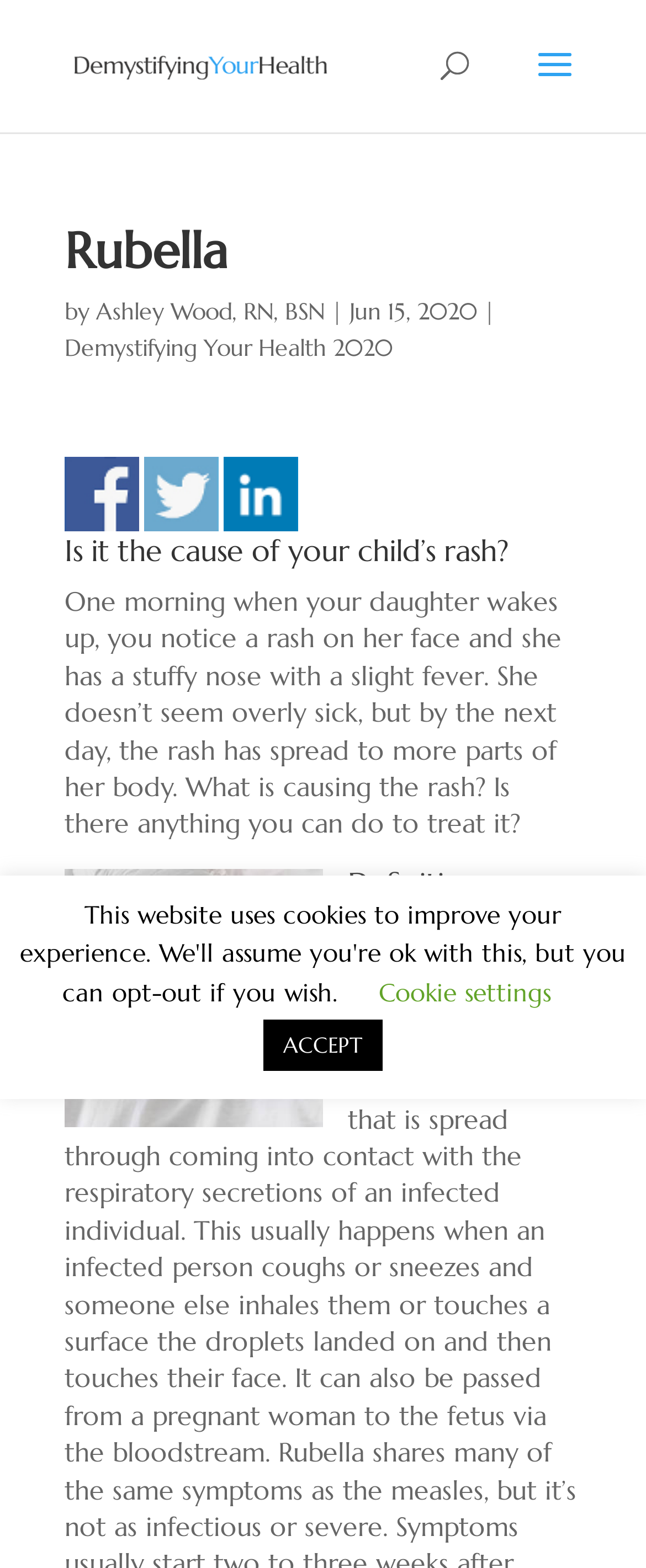Locate the bounding box coordinates of the area where you should click to accomplish the instruction: "Share the article on Facebook".

[0.1, 0.291, 0.215, 0.339]